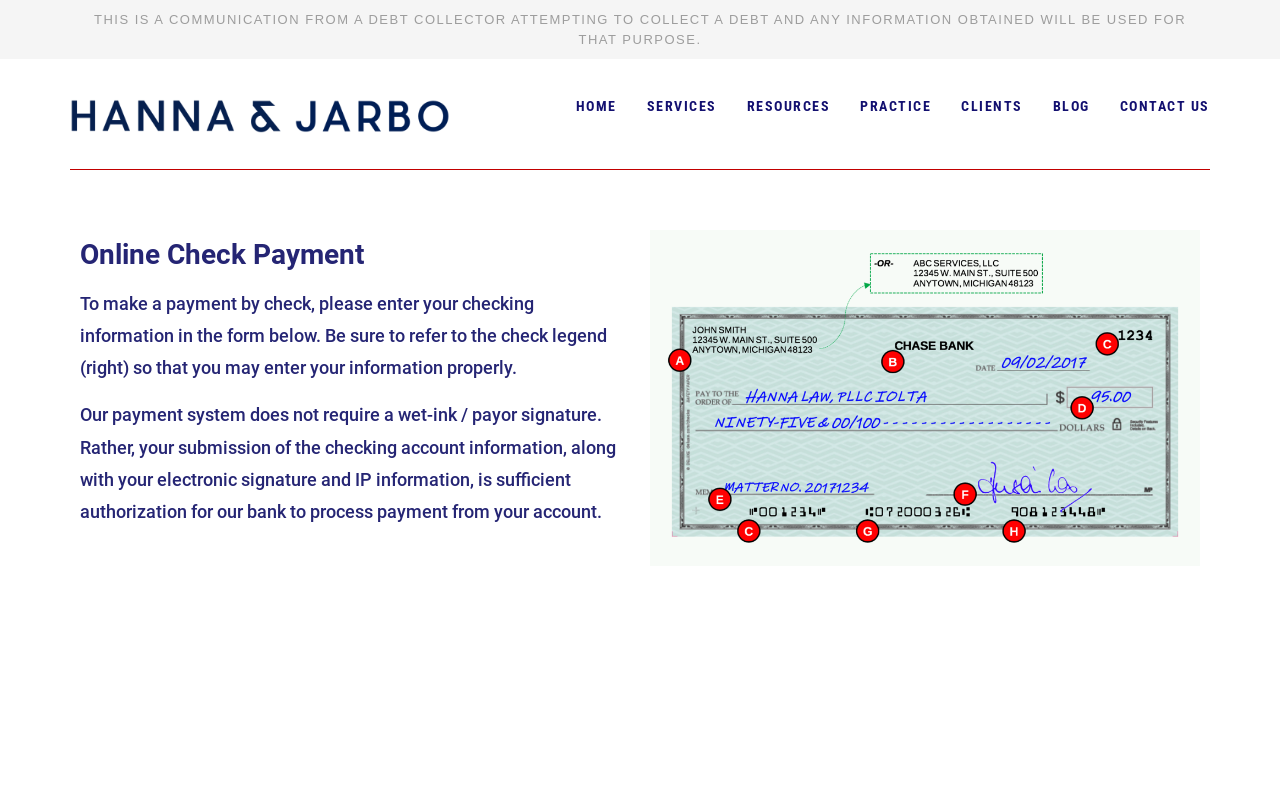Identify the bounding box coordinates for the UI element mentioned here: "Contact Us". Provide the coordinates as four float values between 0 and 1, i.e., [left, top, right, bottom].

[0.867, 0.112, 0.953, 0.154]